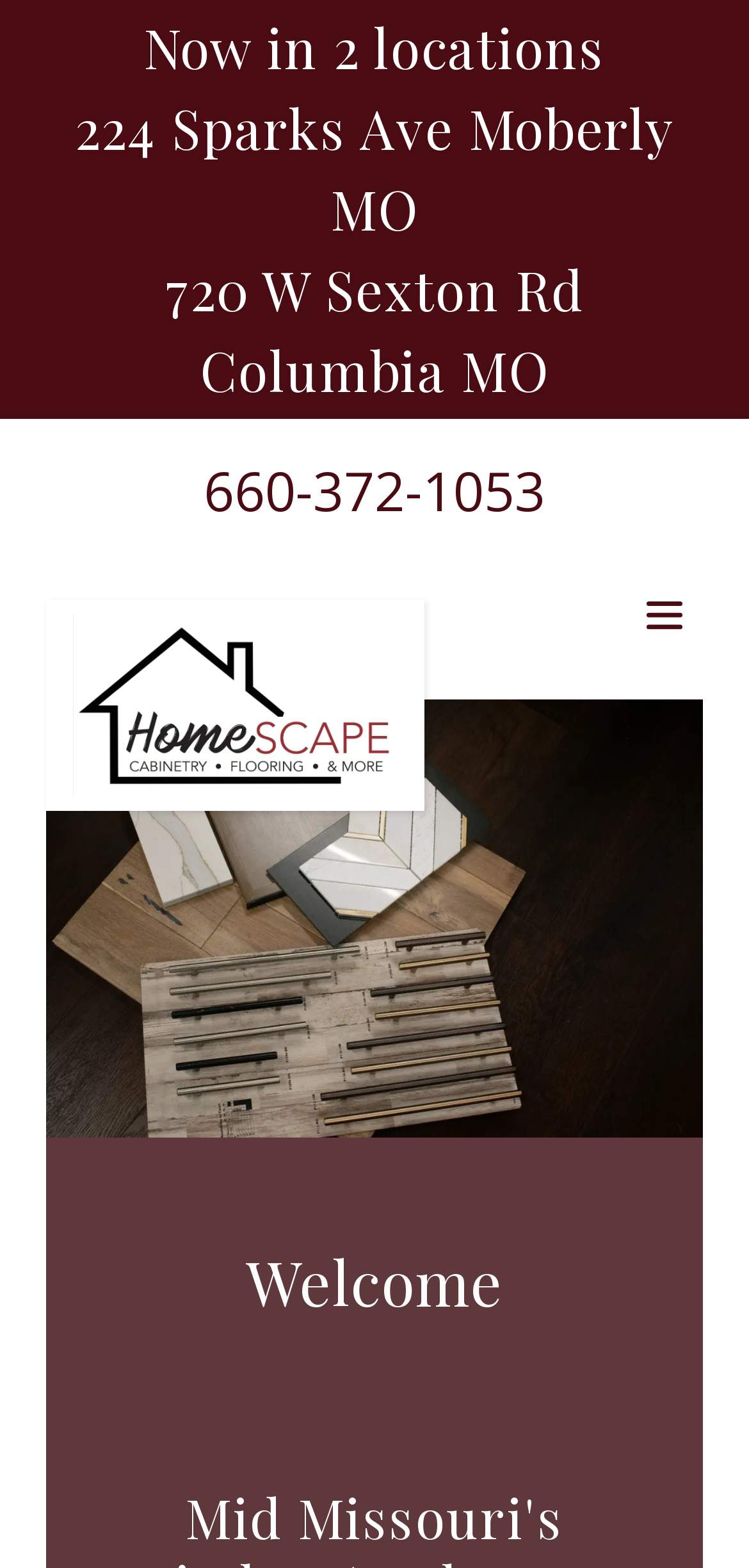Could you please study the image and provide a detailed answer to the question:
What is the main topic of the webpage?

I found the main topic by looking at the heading element that says 'Welcome' and the surrounding context, which suggests that the webpage is about kitchen design and related services.